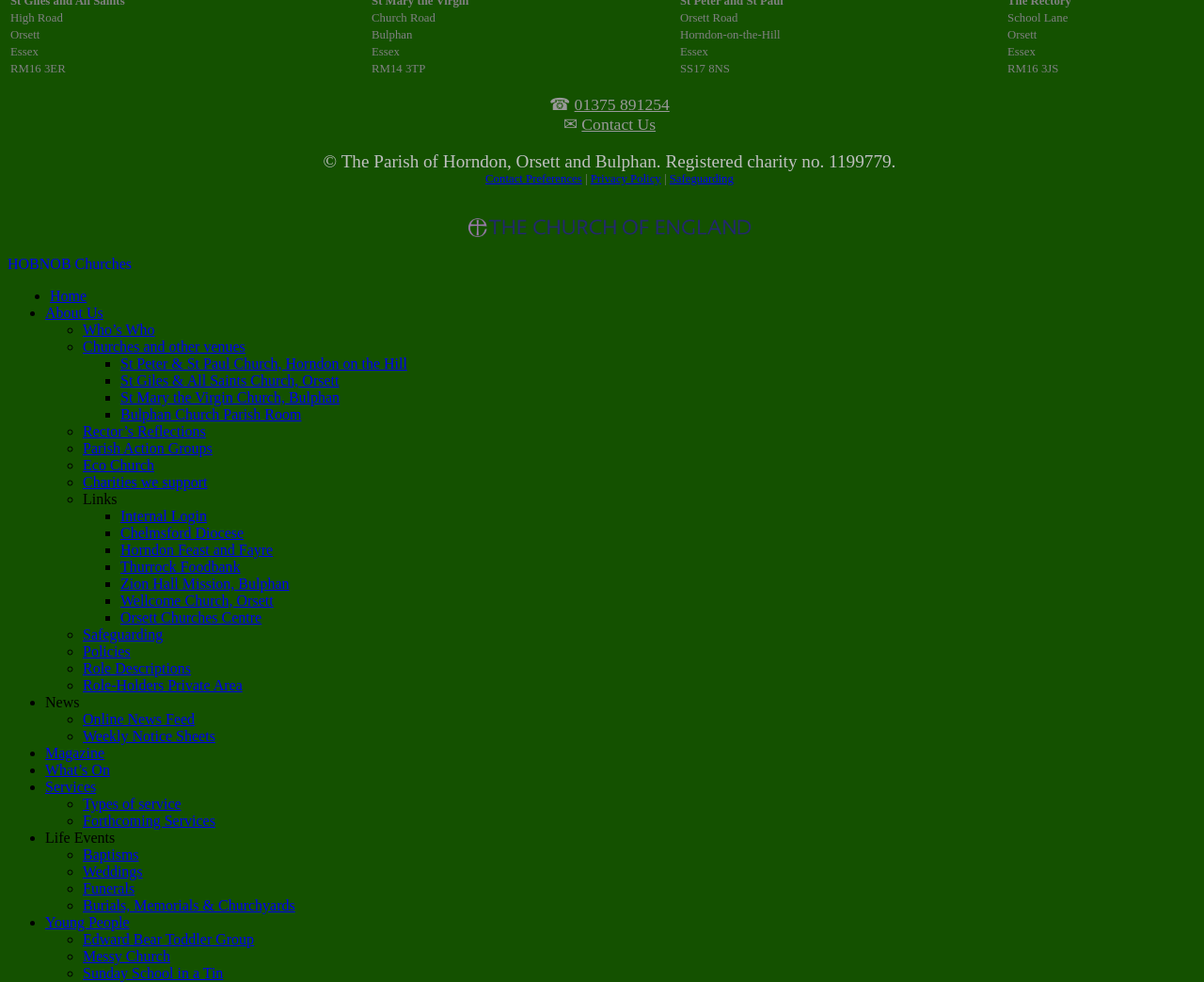Please identify the bounding box coordinates of the element I need to click to follow this instruction: "Read the 'Rector’s Reflections'".

[0.069, 0.431, 0.171, 0.447]